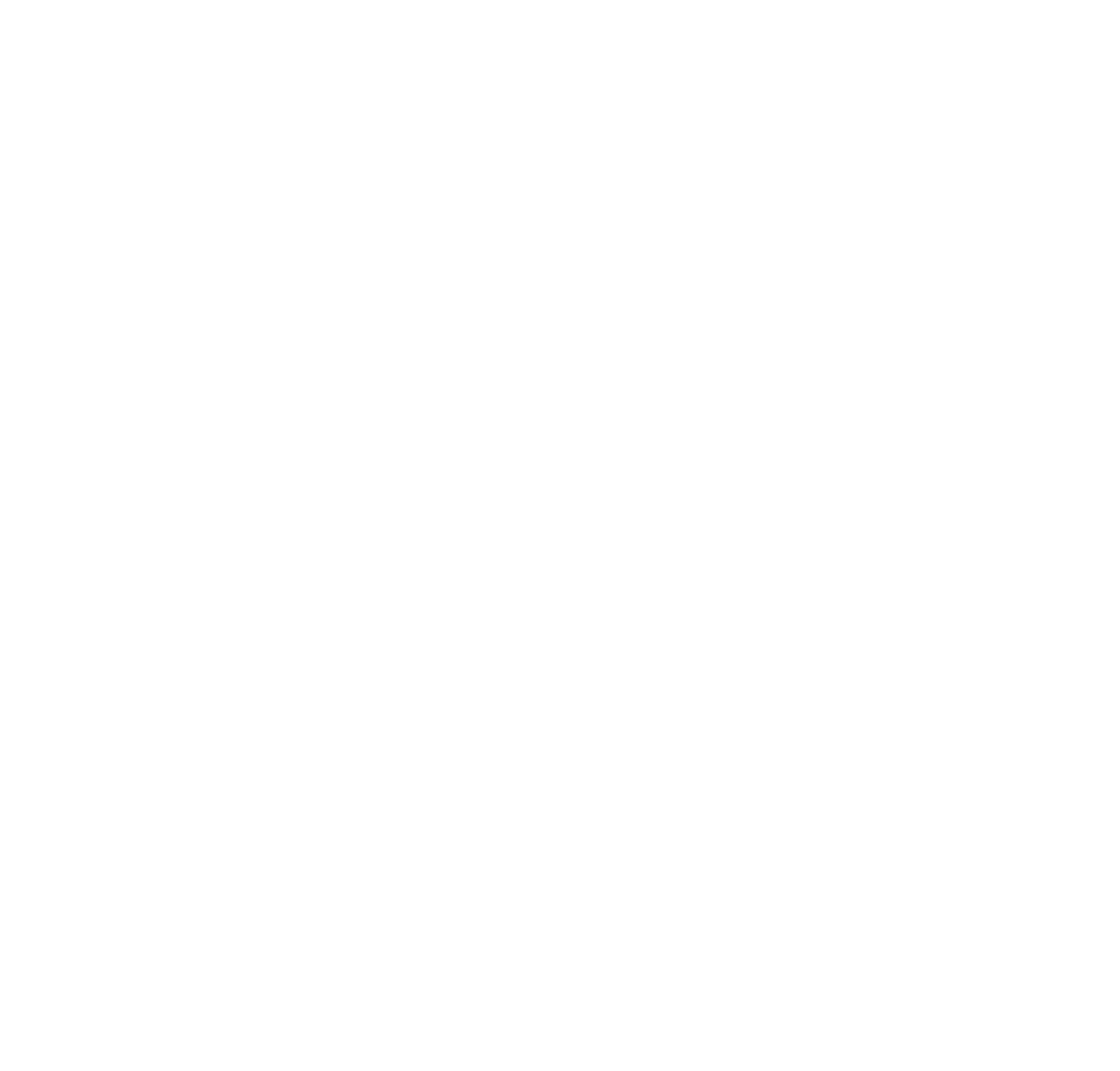Identify the bounding box coordinates for the UI element described by the following text: "Date". Provide the coordinates as four float numbers between 0 and 1, in the format [left, top, right, bottom].

[0.738, 0.823, 0.975, 0.954]